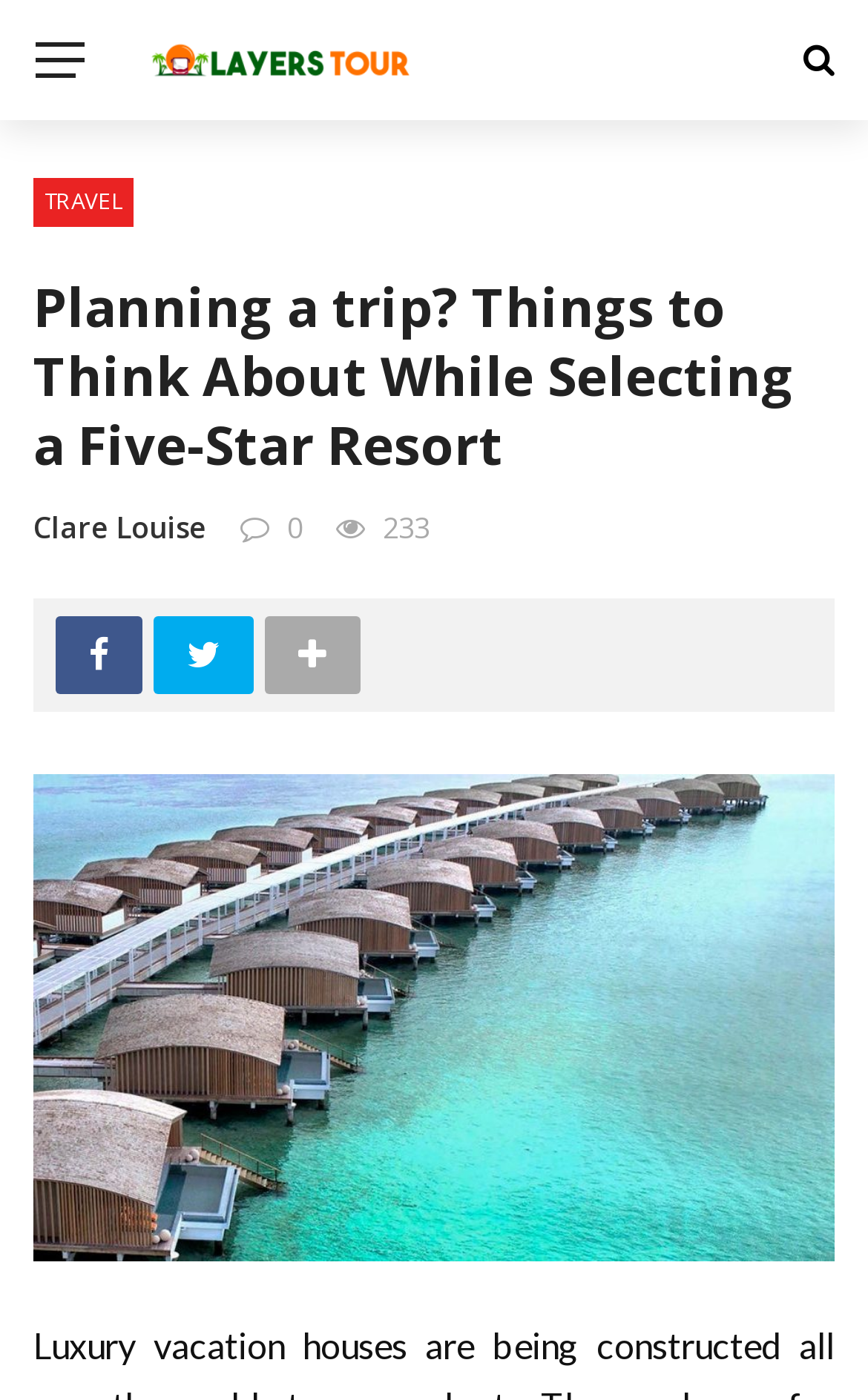Who is the author of the article?
Could you please answer the question thoroughly and with as much detail as possible?

The author of the article is Clare Louise, whose name is mentioned as a link at the top of the webpage.